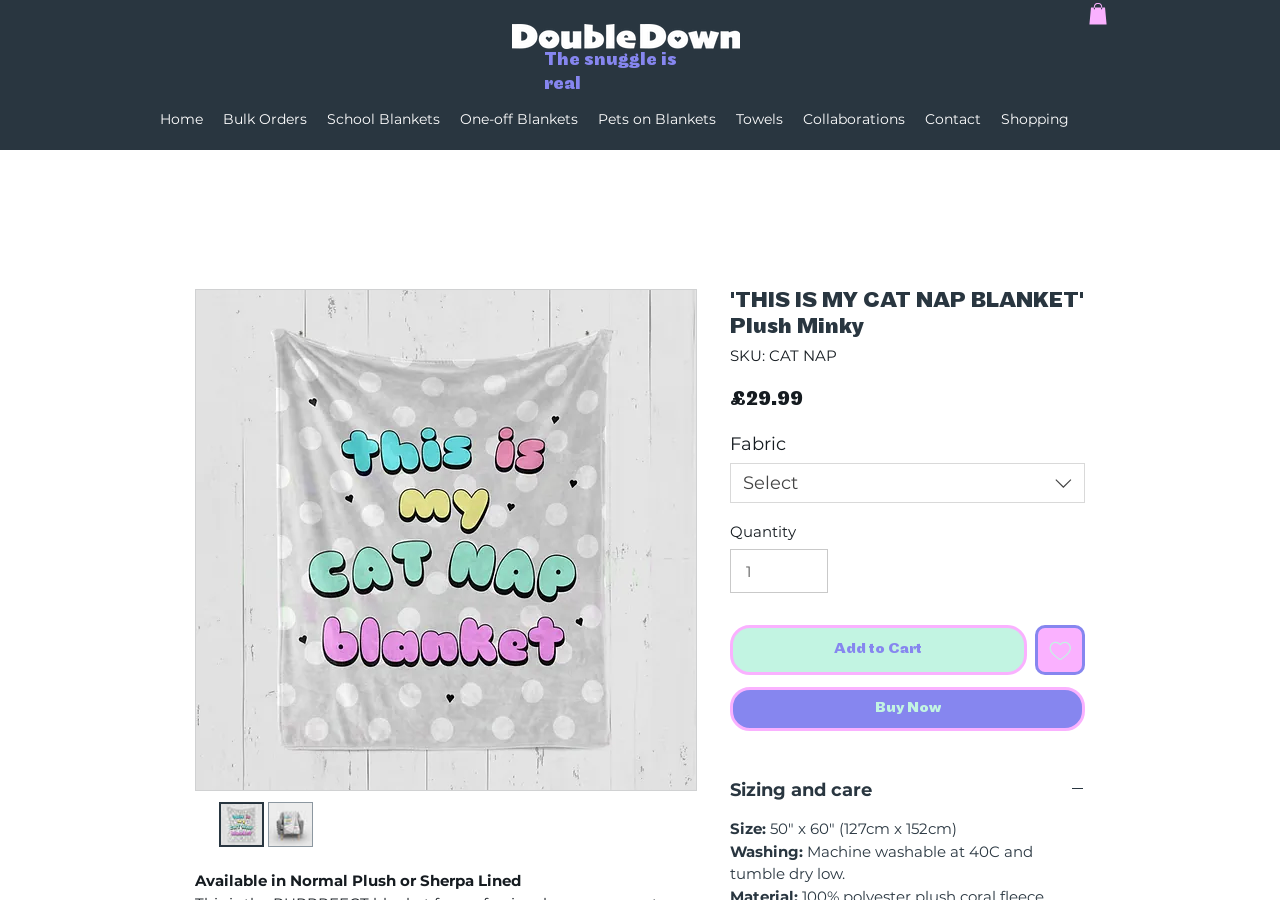Provide a single word or phrase answer to the question: 
What is the material of the blanket?

Plush Minky